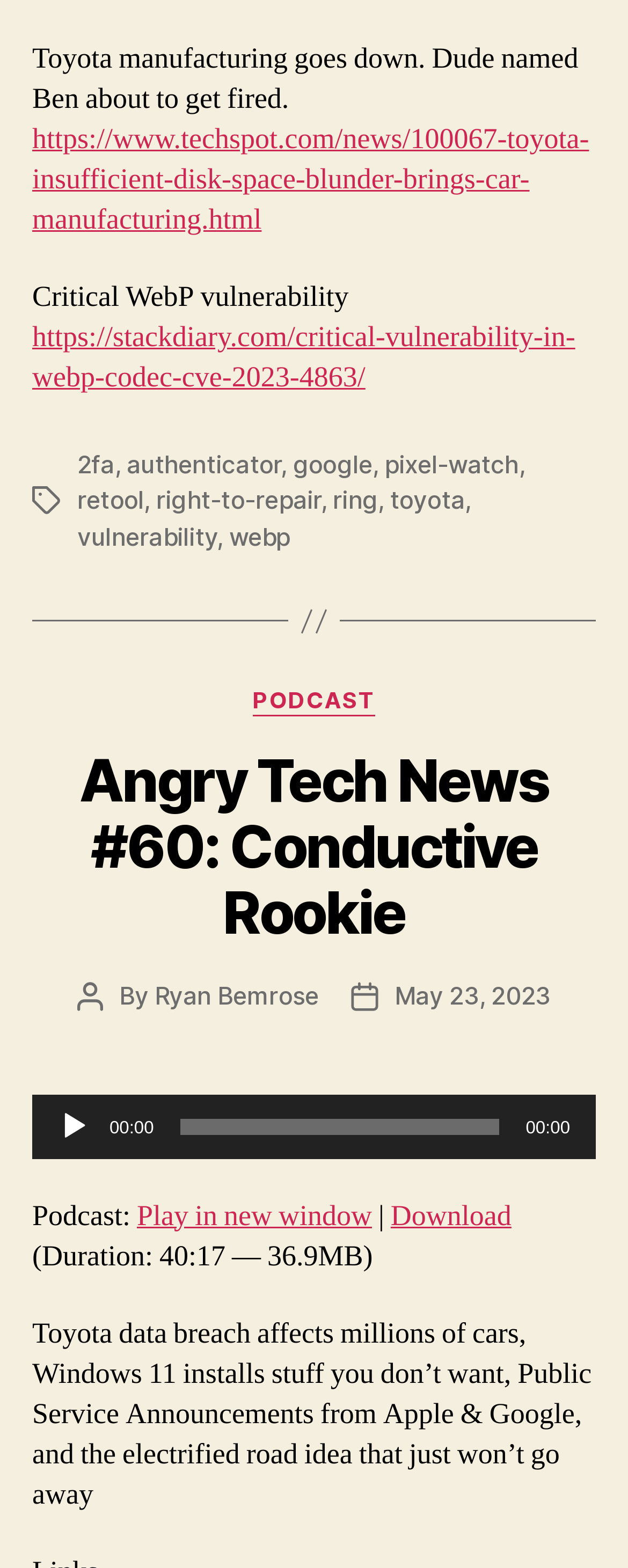Please identify the bounding box coordinates of the clickable region that I should interact with to perform the following instruction: "Play the audio podcast". The coordinates should be expressed as four float numbers between 0 and 1, i.e., [left, top, right, bottom].

[0.092, 0.709, 0.144, 0.729]